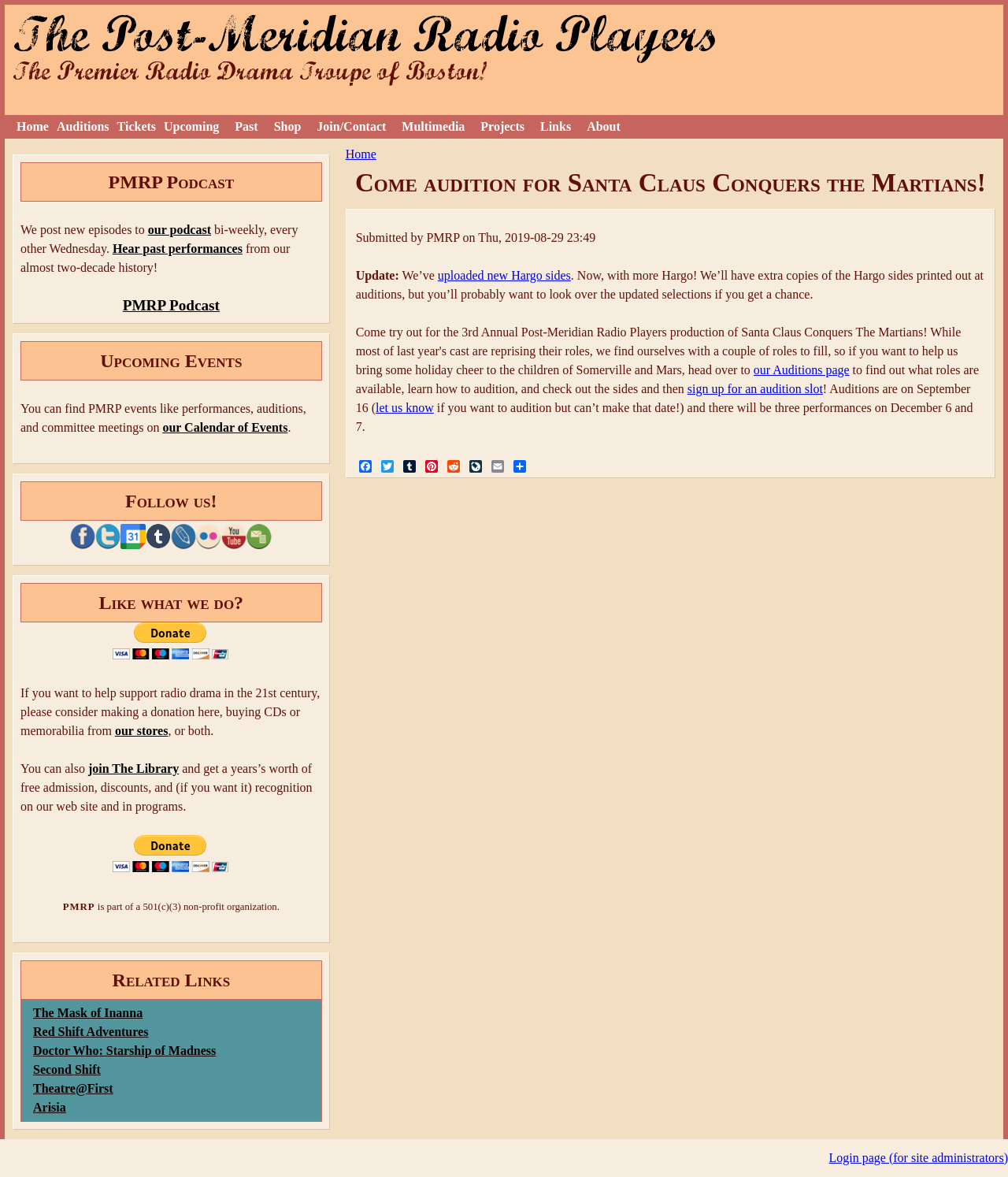Please determine the bounding box coordinates of the element to click on in order to accomplish the following task: "Donate to PMRP via PayPal". Ensure the coordinates are four float numbers ranging from 0 to 1, i.e., [left, top, right, bottom].

[0.112, 0.529, 0.227, 0.56]